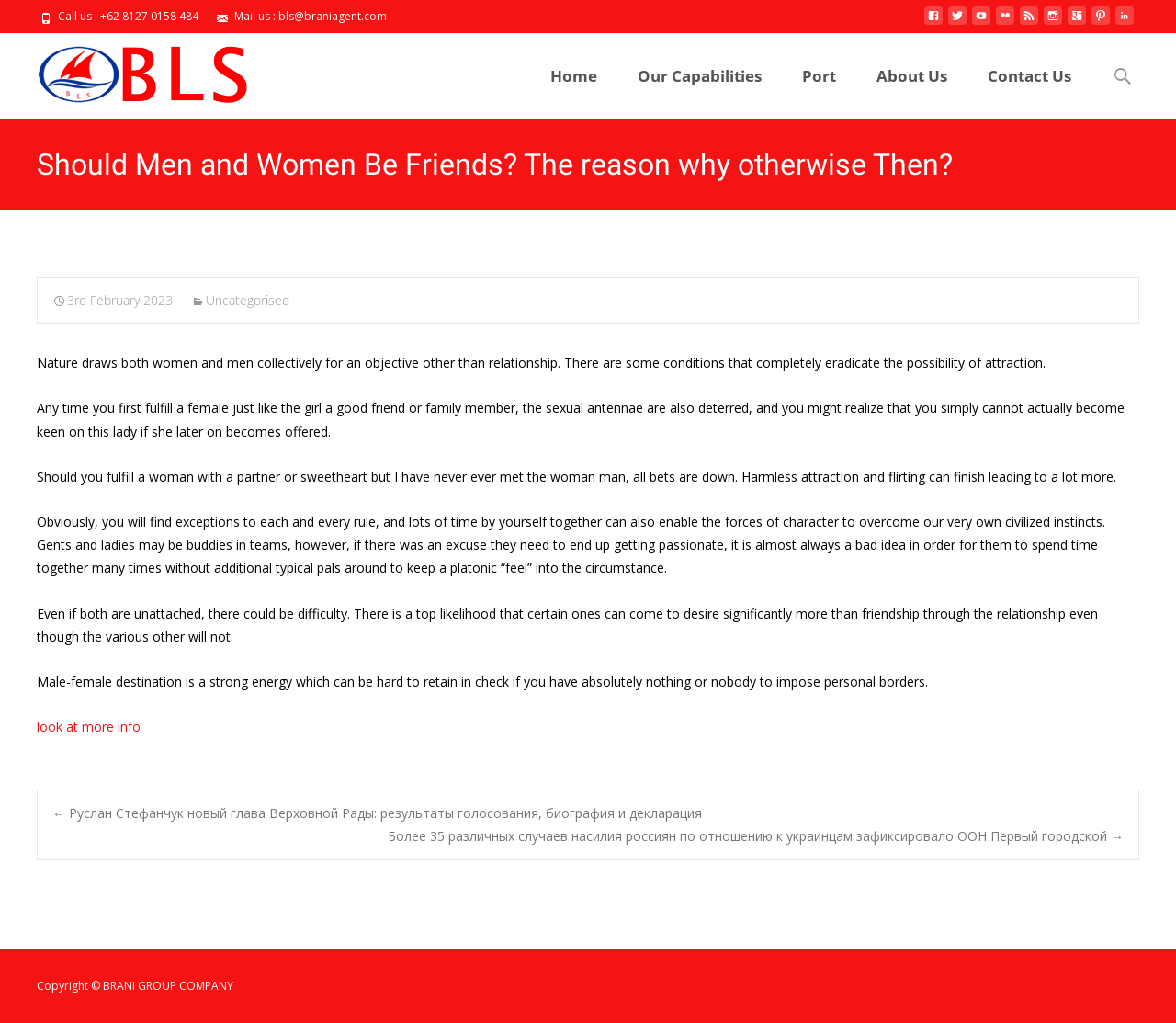Locate the heading on the webpage and return its text.

Should Men and Women Be Friends? The reason why otherwise Then?